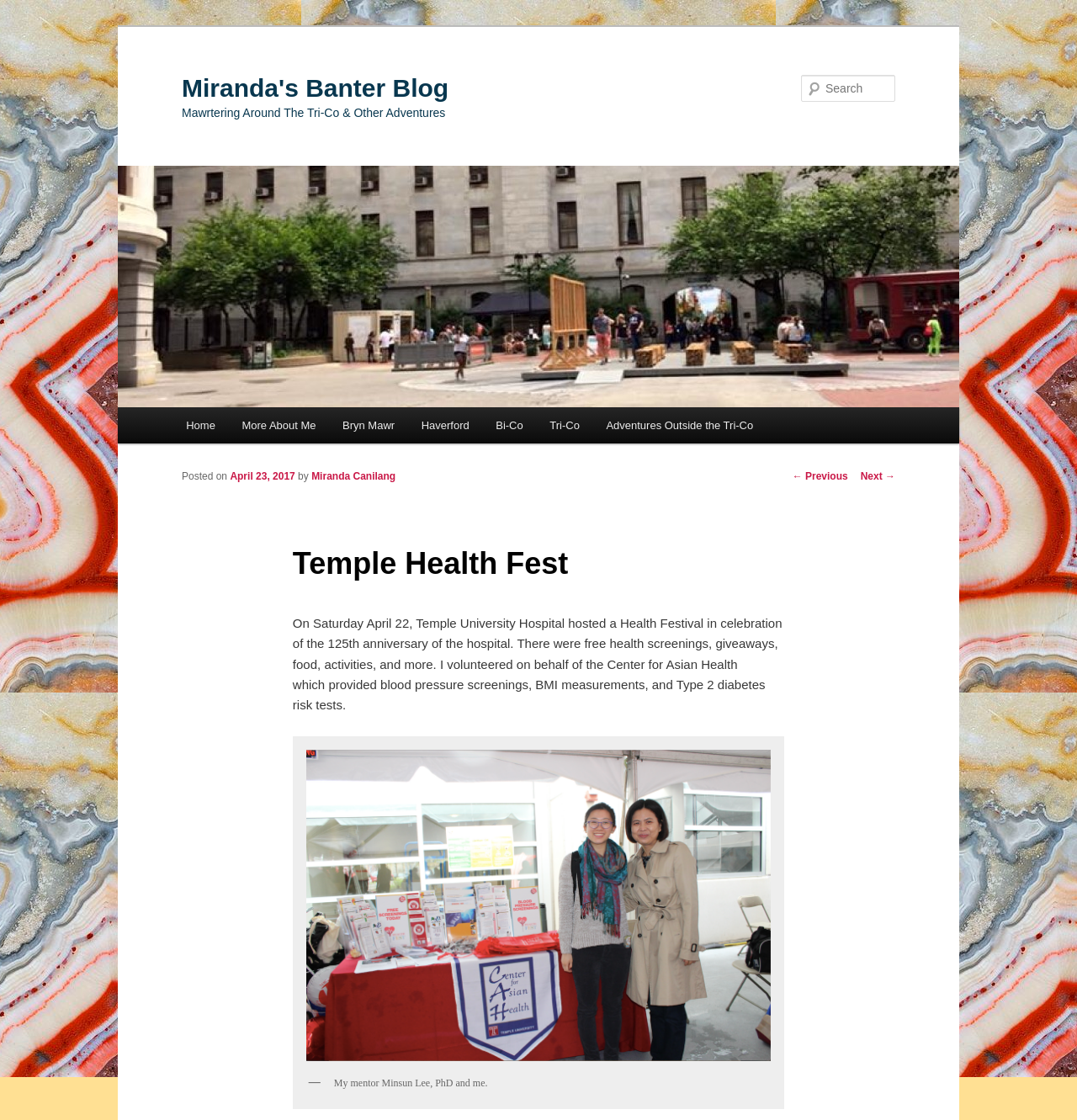What is the main topic of the post?
Carefully analyze the image and provide a thorough answer to the question.

The main topic of the post can be found in the heading element with the text 'Temple Health Fest' which is located in the main content area of the webpage.